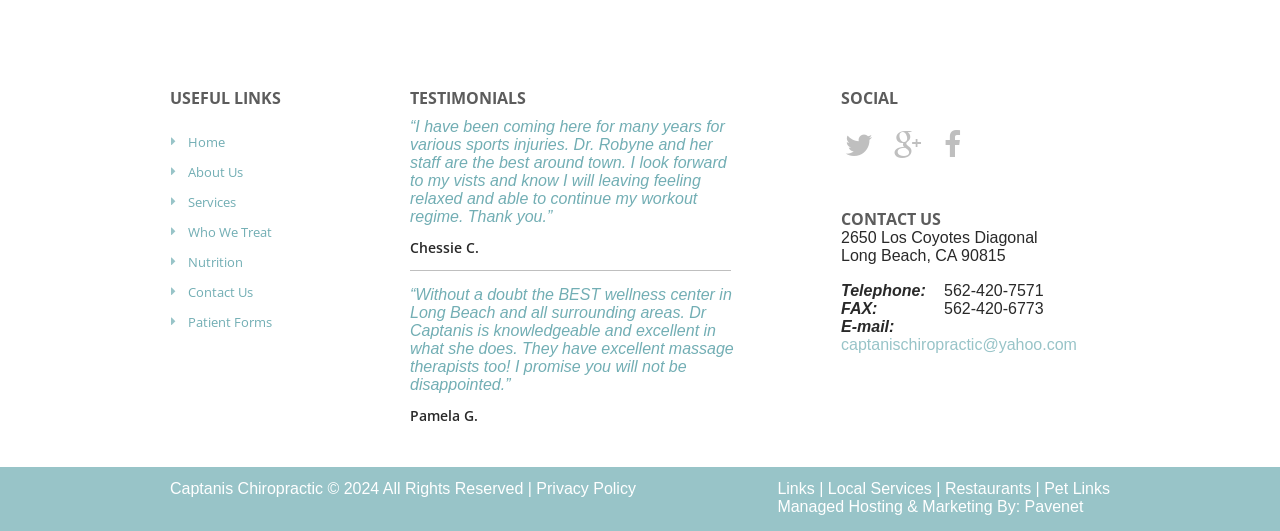Determine the bounding box coordinates for the element that should be clicked to follow this instruction: "Check the 'Patient Forms' link". The coordinates should be given as four float numbers between 0 and 1, in the format [left, top, right, bottom].

[0.147, 0.589, 0.212, 0.623]